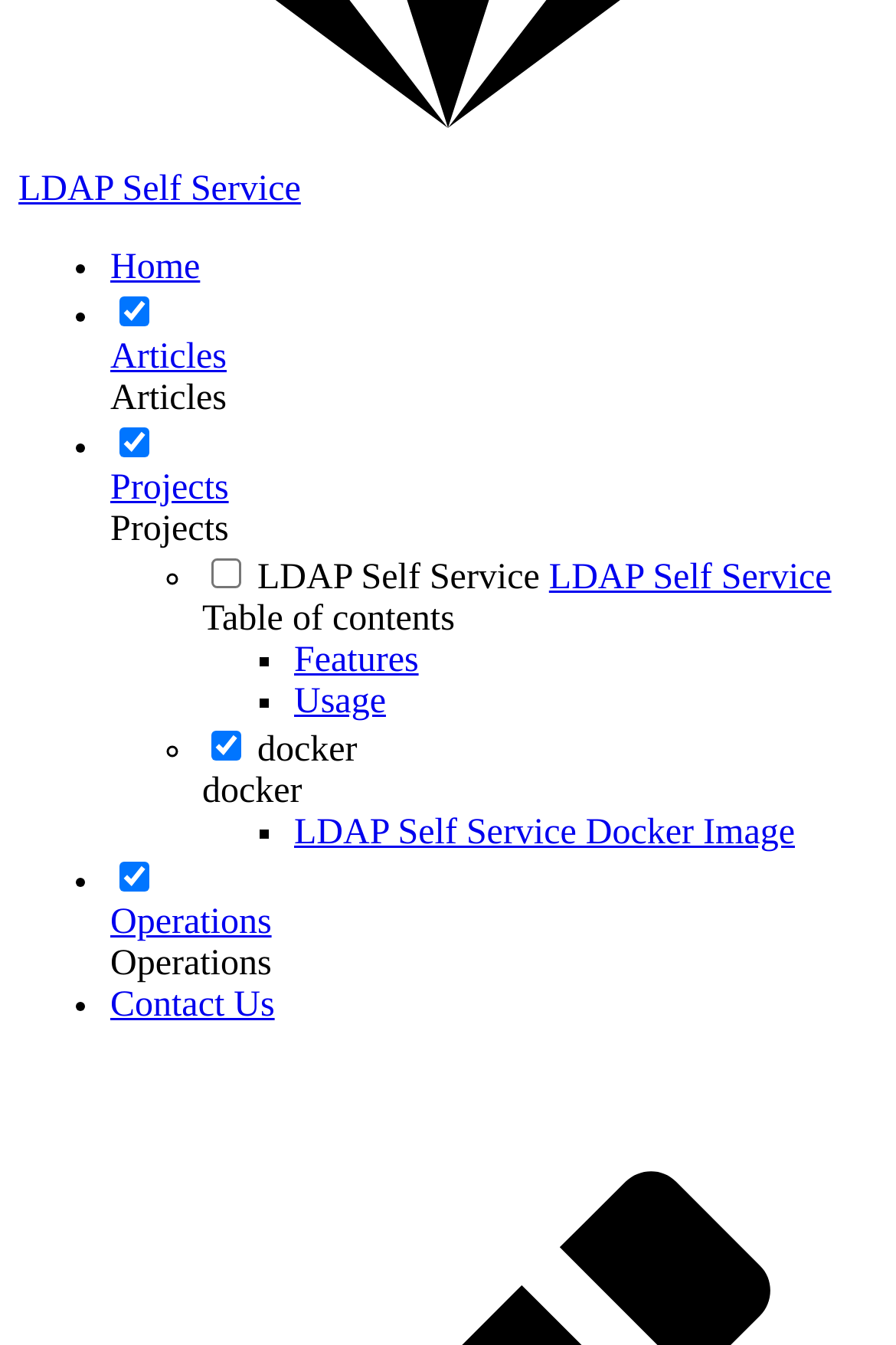Please determine the bounding box coordinates of the section I need to click to accomplish this instruction: "check docker docker".

[0.236, 0.543, 0.269, 0.565]